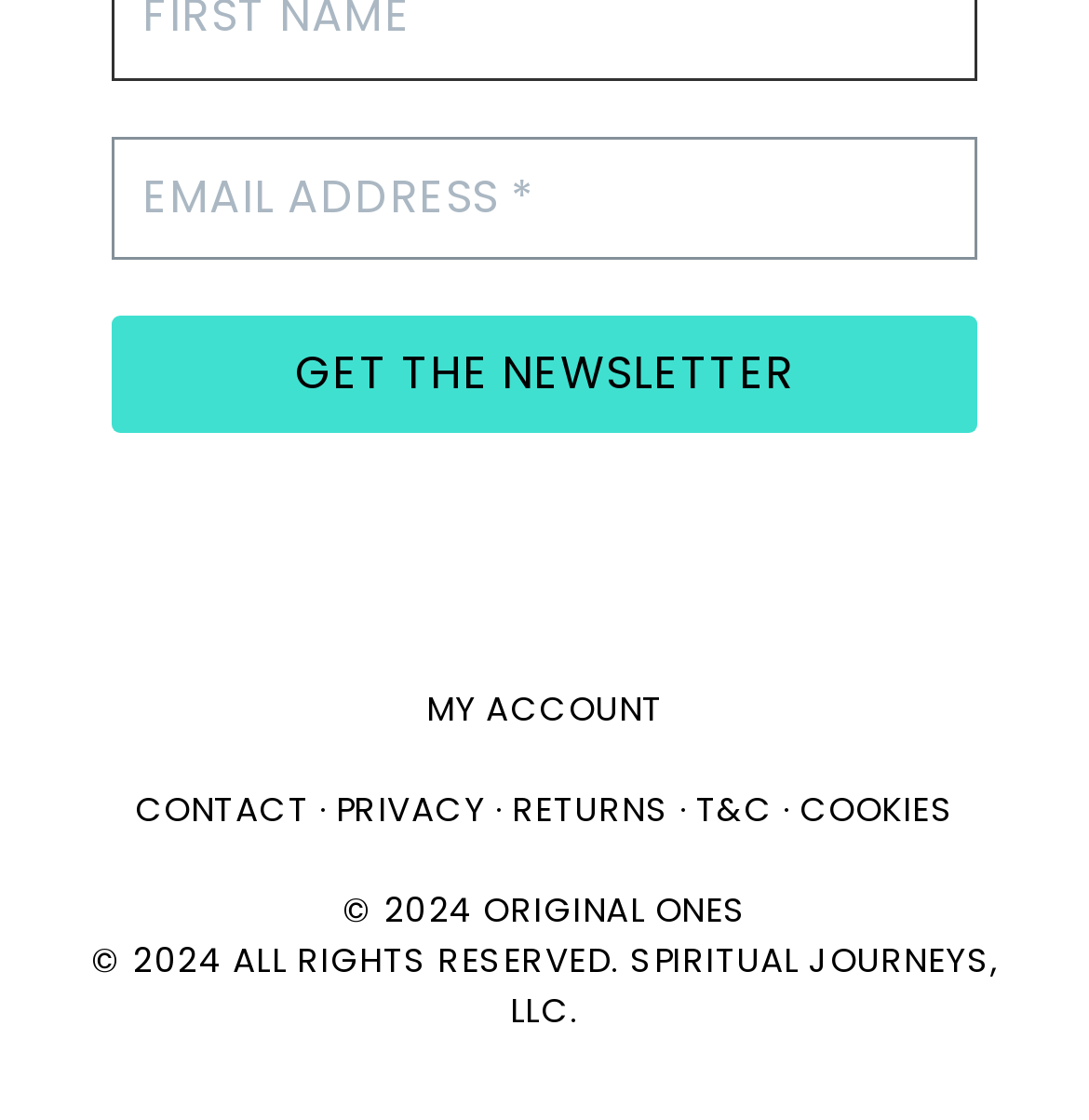Respond concisely with one word or phrase to the following query:
What is the purpose of the textbox and button combination?

To get a newsletter